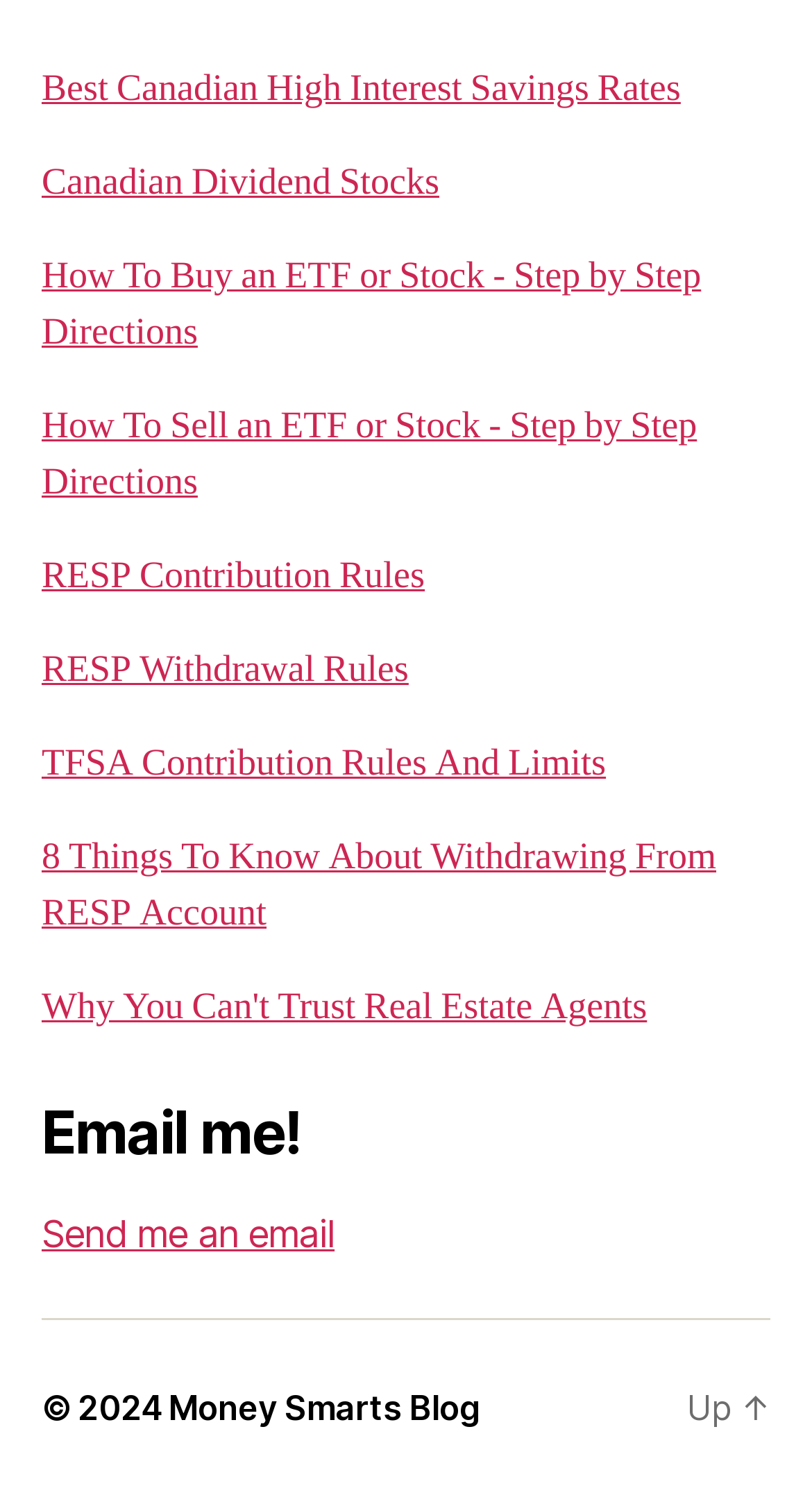Determine the bounding box coordinates of the element that should be clicked to execute the following command: "Read 'How To Buy an ETF or Stock - Step by Step Directions'".

[0.051, 0.168, 0.863, 0.238]